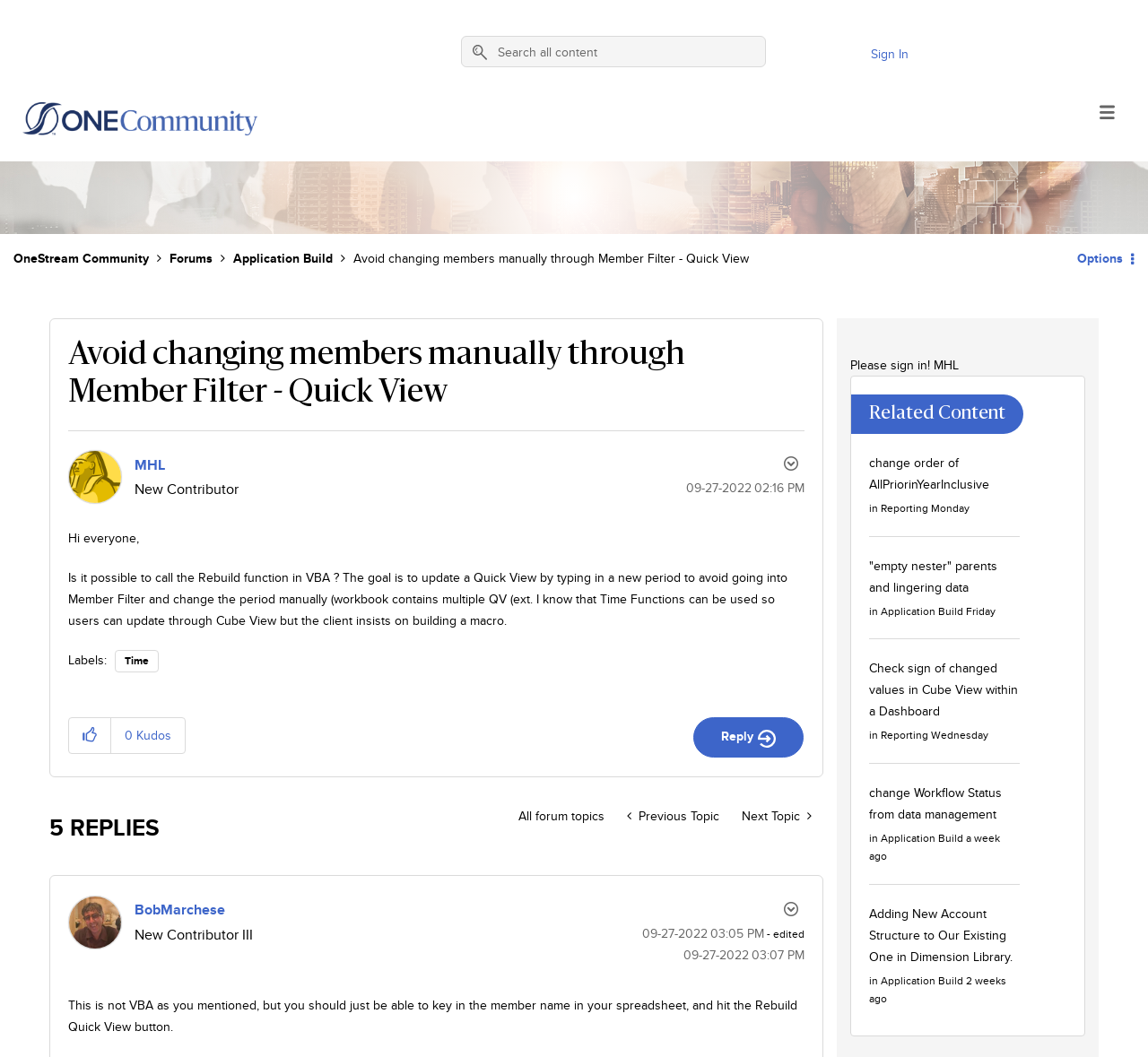From the element description: "Reporting", extract the bounding box coordinates of the UI element. The coordinates should be expressed as four float numbers between 0 and 1, in the order [left, top, right, bottom].

[0.767, 0.688, 0.808, 0.702]